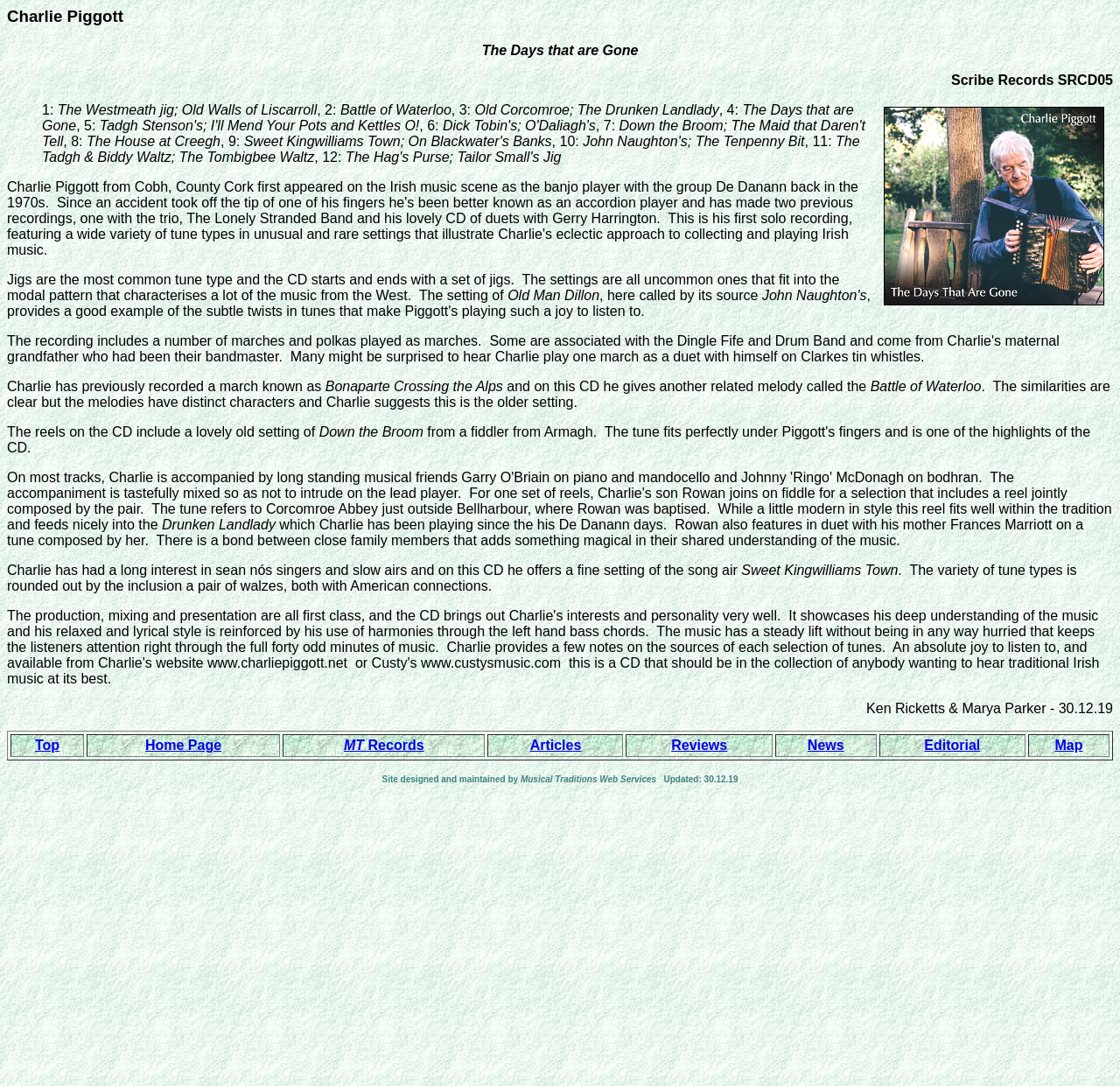Please identify the bounding box coordinates of the element on the webpage that should be clicked to follow this instruction: "Click on the 'Top' link". The bounding box coordinates should be given as four float numbers between 0 and 1, formatted as [left, top, right, bottom].

[0.031, 0.679, 0.053, 0.693]